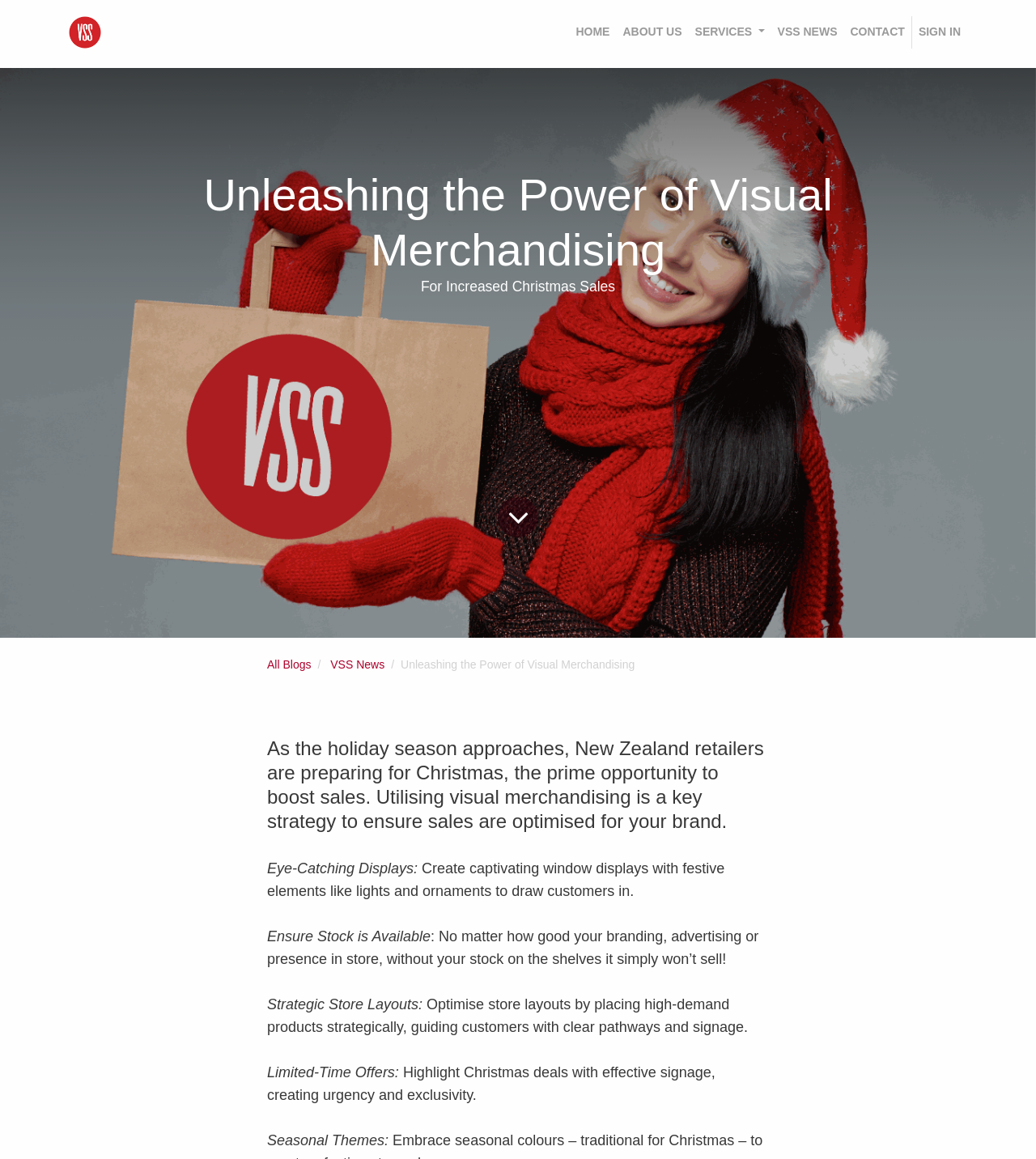What is the logo of the website?
Based on the screenshot, respond with a single word or phrase.

VSS Limited